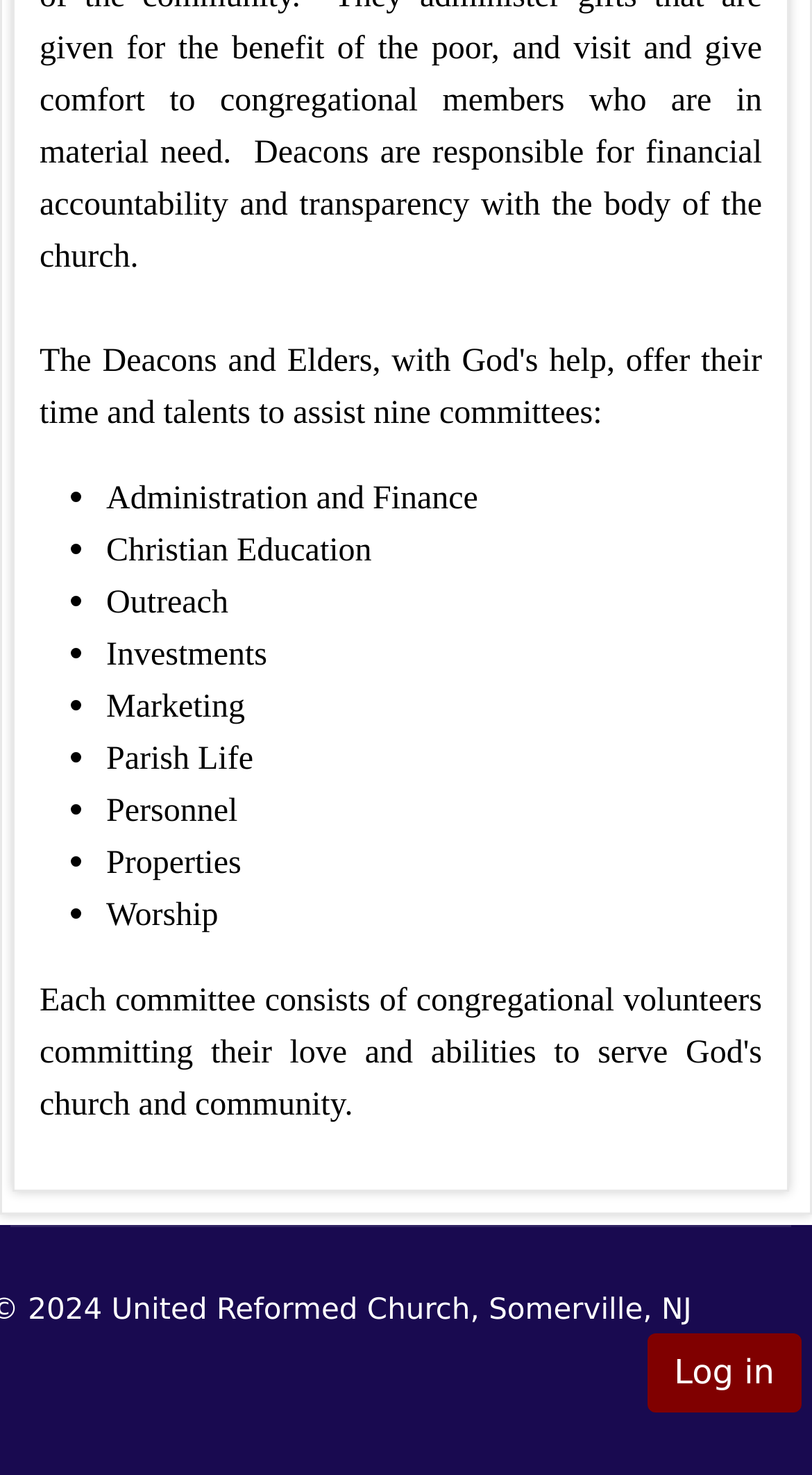Where is the 'Log in' button located on the webpage?
Based on the image, please offer an in-depth response to the question.

By analyzing the bounding box coordinates of the 'Log in' button, I found that it is located at the bottom right of the webpage, with coordinates [0.83, 0.916, 0.954, 0.943]. This indicates that the button is positioned at the lower right corner of the webpage.